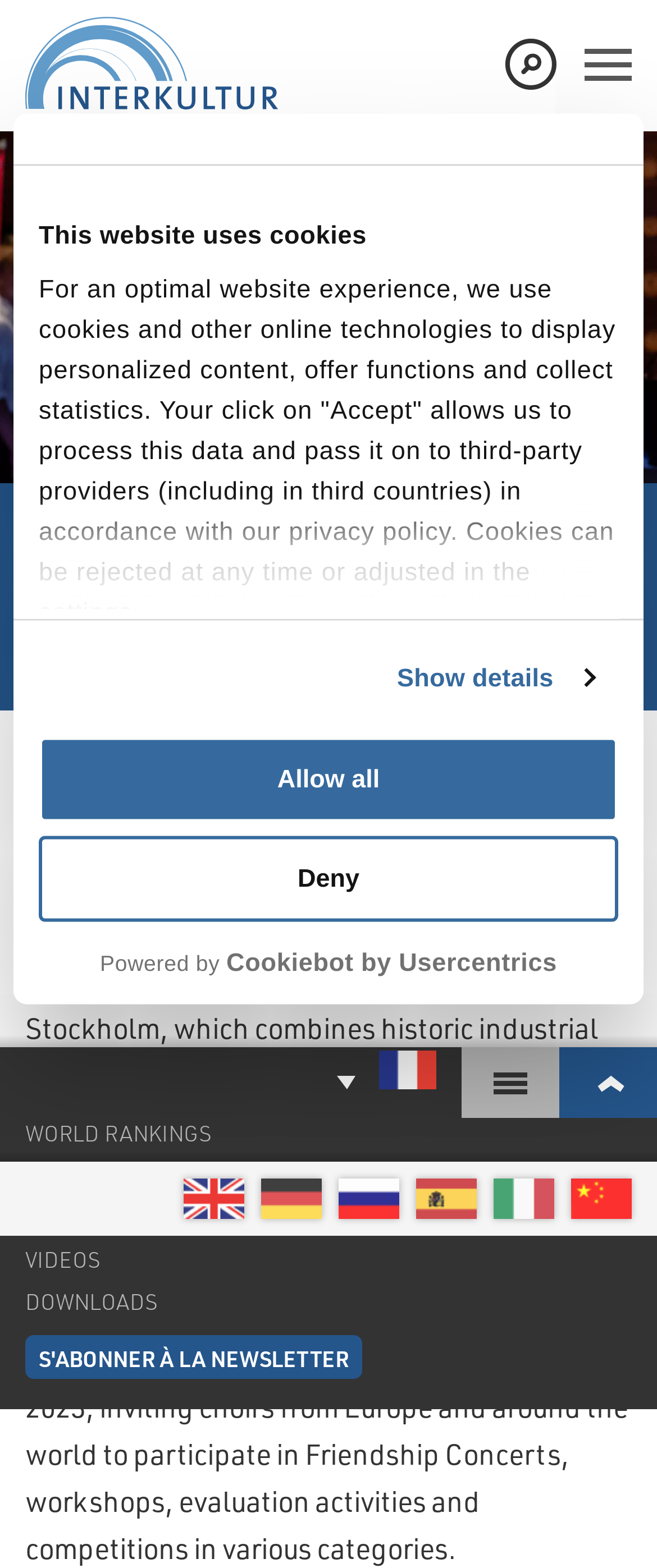Answer the question in a single word or phrase:
What is the duration of the 5th European Choir Games & Grand Prix of Nations?

October 28 to November 5, 2023